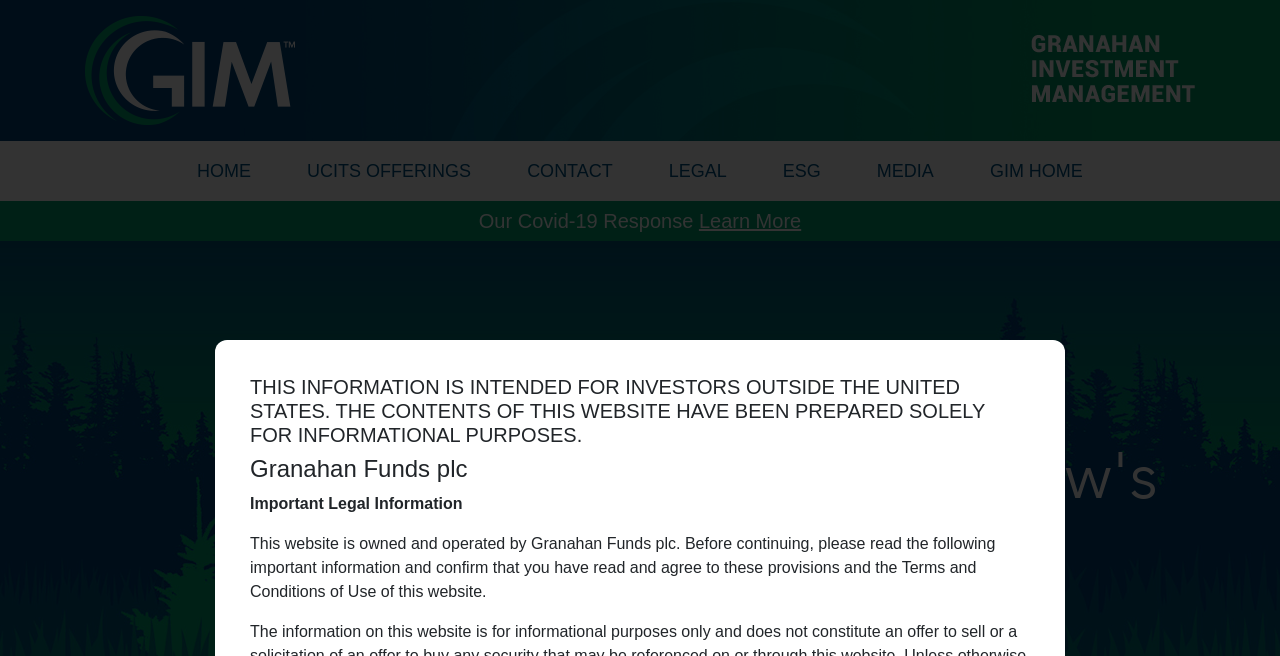Find and specify the bounding box coordinates that correspond to the clickable region for the instruction: "Learn more about Covid-19 Response".

[0.546, 0.32, 0.626, 0.354]